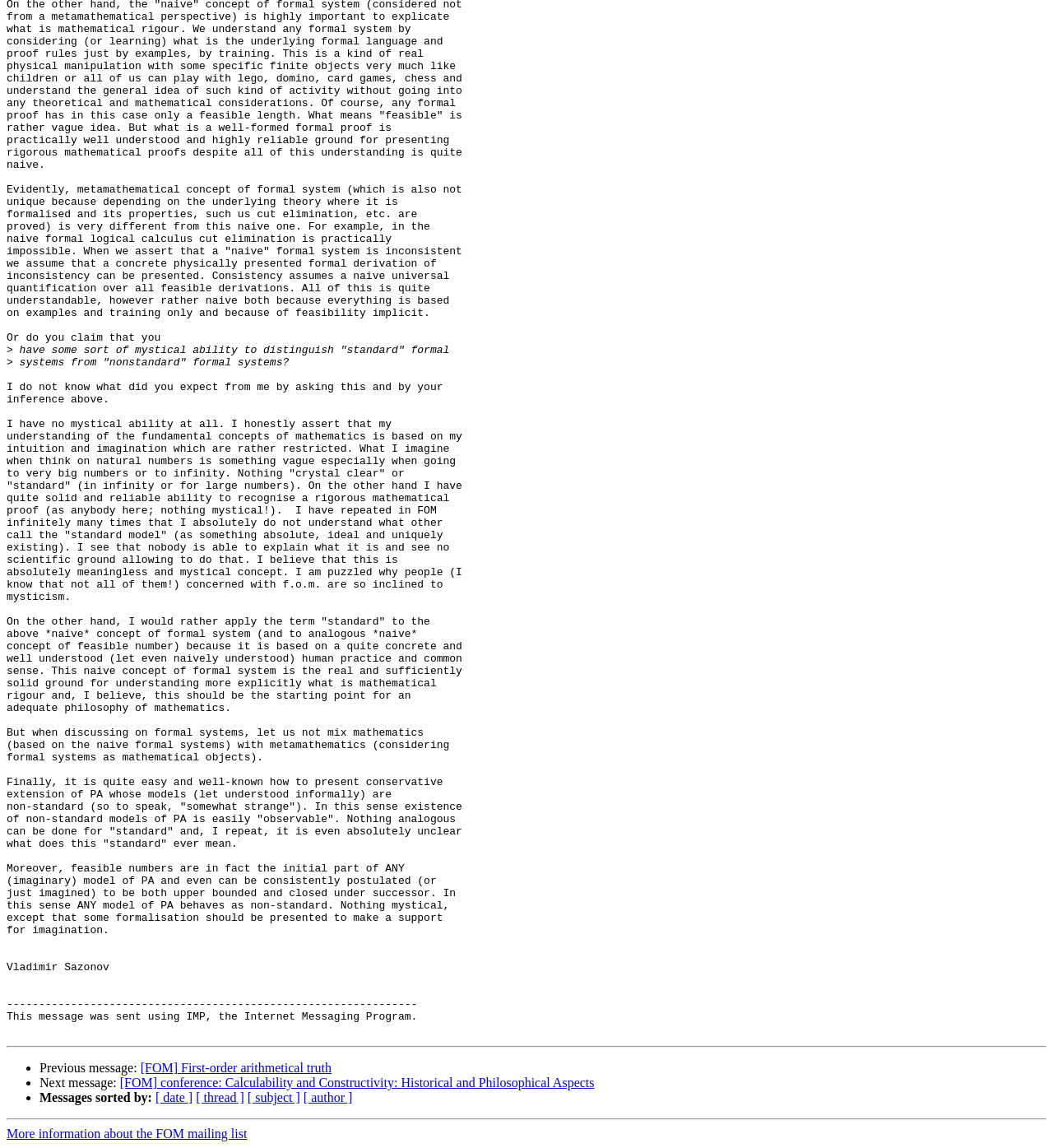Locate the bounding box for the described UI element: "[FOM] First-order arithmetical truth". Ensure the coordinates are four float numbers between 0 and 1, formatted as [left, top, right, bottom].

[0.133, 0.924, 0.315, 0.937]